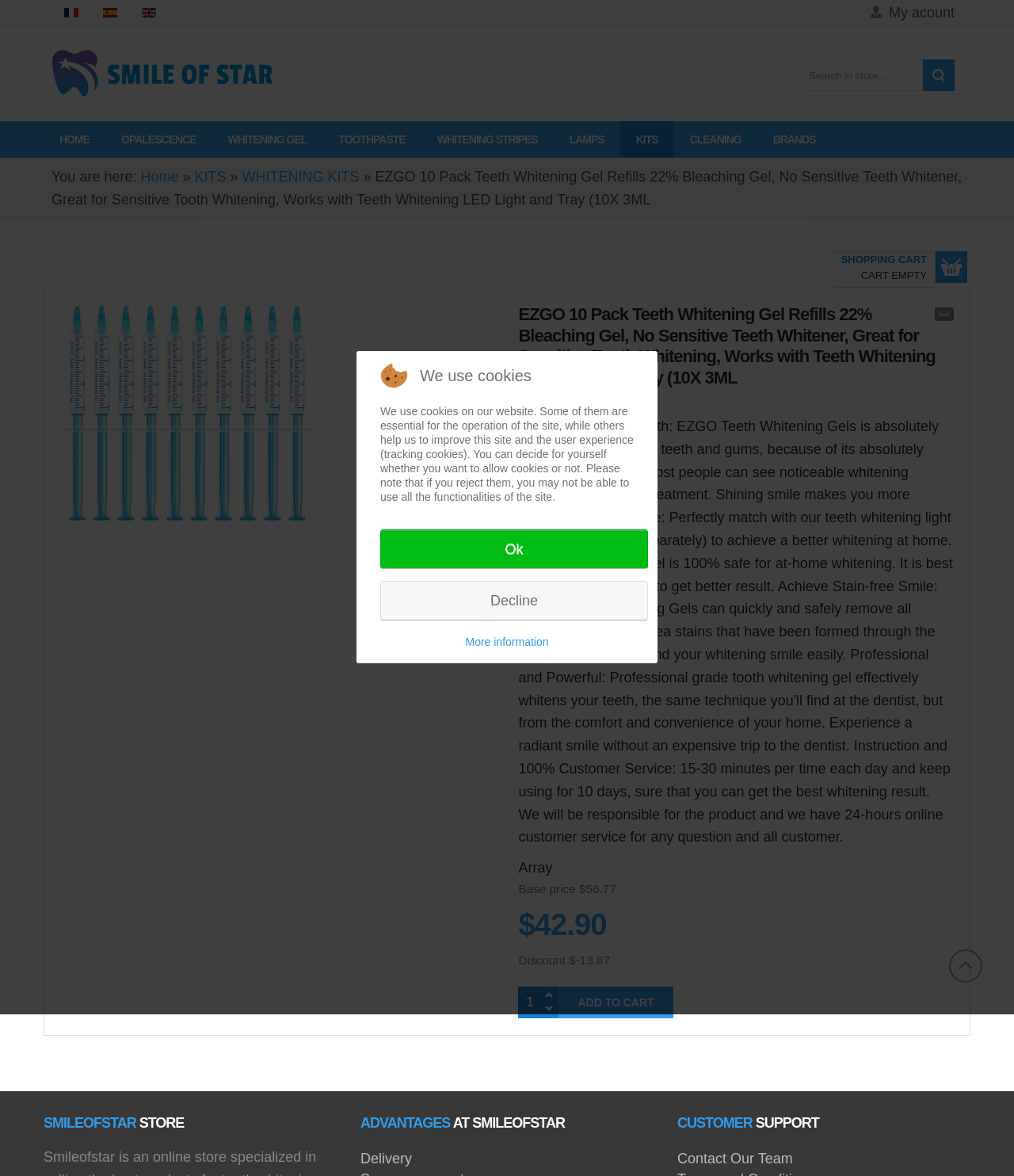What is the brand of the product?
Please give a detailed answer to the question using the information shown in the image.

I found the brand name by looking at the heading element with the text 'Smileofstar' which is likely to be the brand name of the product.